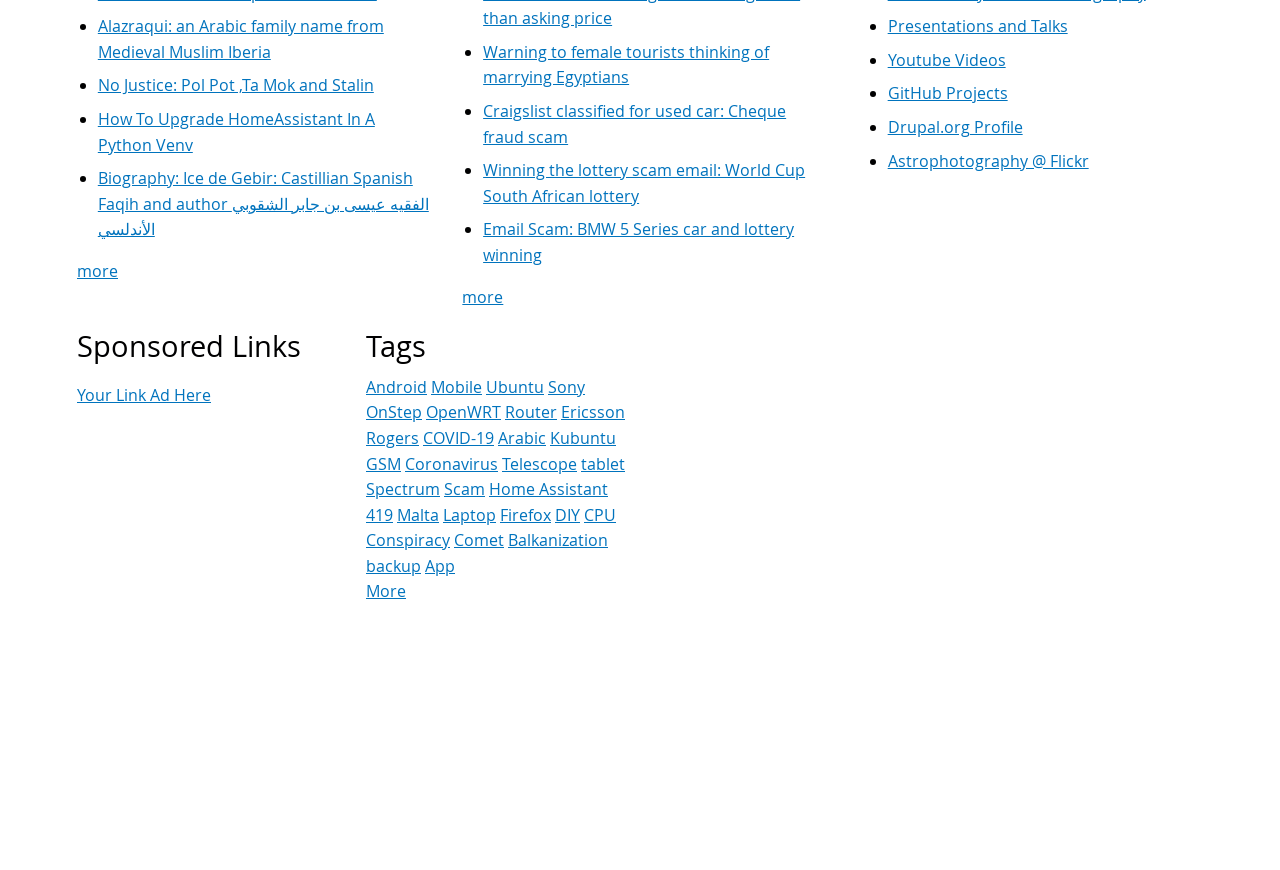Can you determine the bounding box coordinates of the area that needs to be clicked to fulfill the following instruction: "Click on the link to read about Alazraqui: an Arabic family name from Medieval Muslim Iberia"?

[0.076, 0.017, 0.3, 0.072]